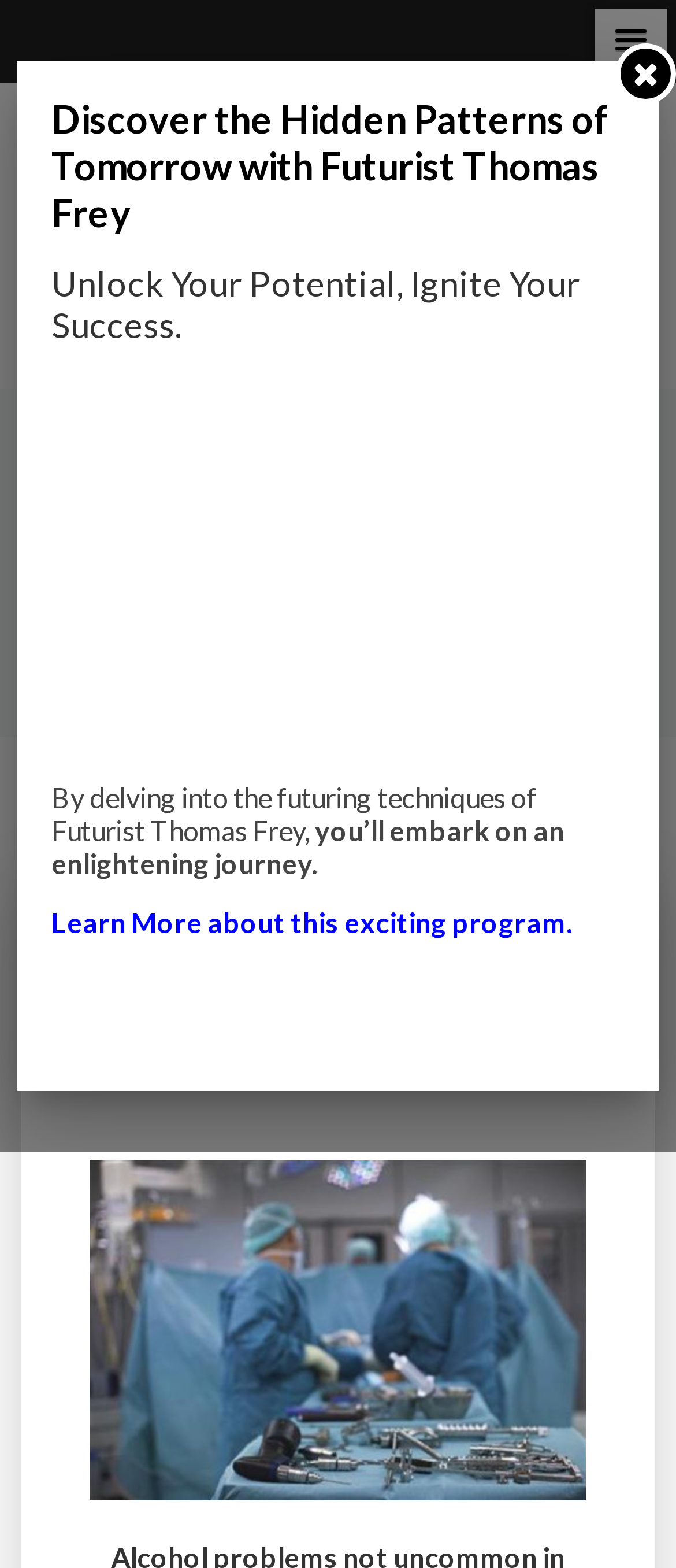Please identify the bounding box coordinates of the element I need to click to follow this instruction: "Click the Impact Lab logo".

[0.031, 0.064, 0.969, 0.236]